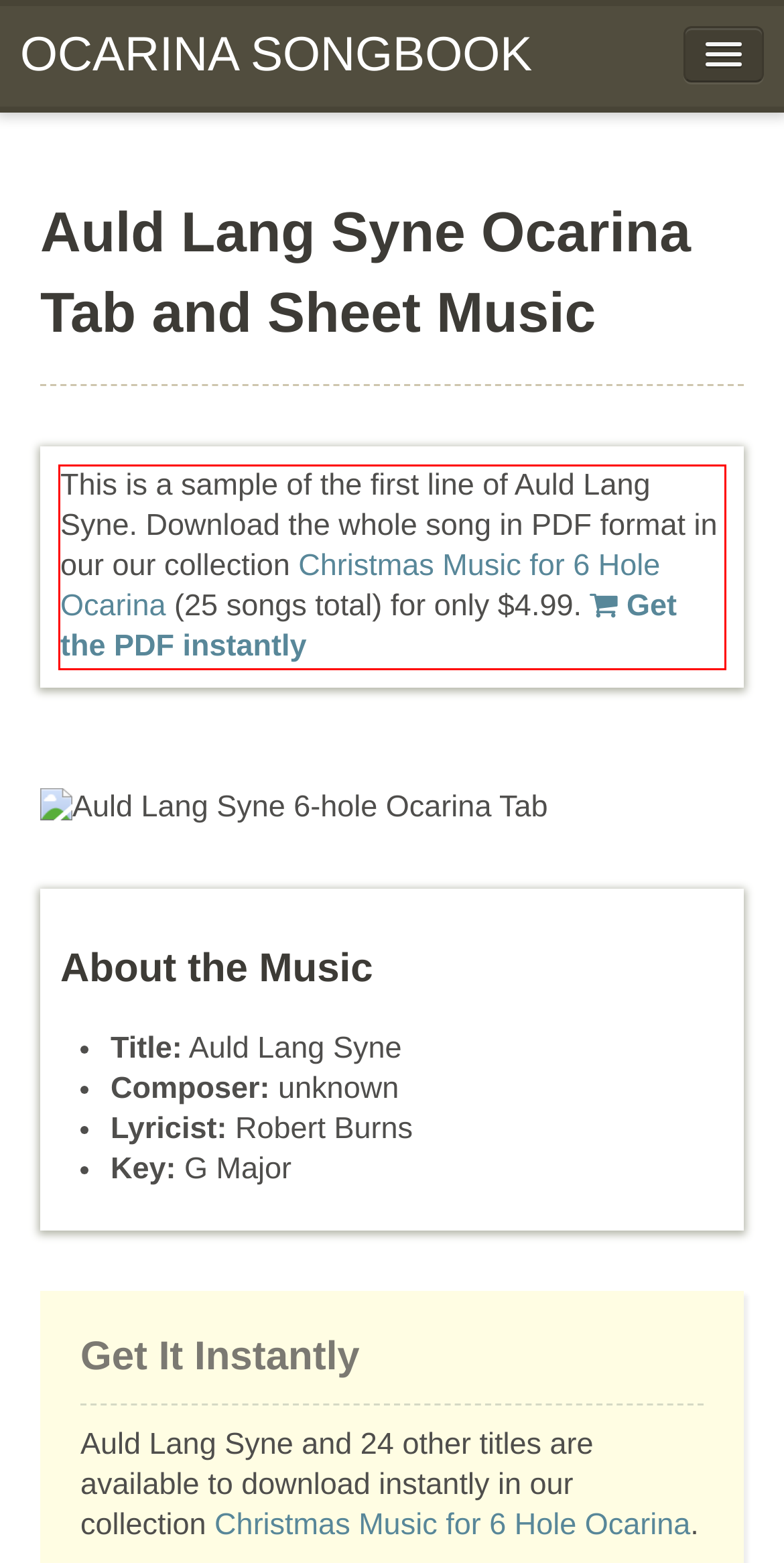Within the screenshot of the webpage, locate the red bounding box and use OCR to identify and provide the text content inside it.

This is a sample of the first line of Auld Lang Syne. Download the whole song in PDF format in our our collection Christmas Music for 6 Hole Ocarina (25 songs total) for only $4.99. Get the PDF instantly